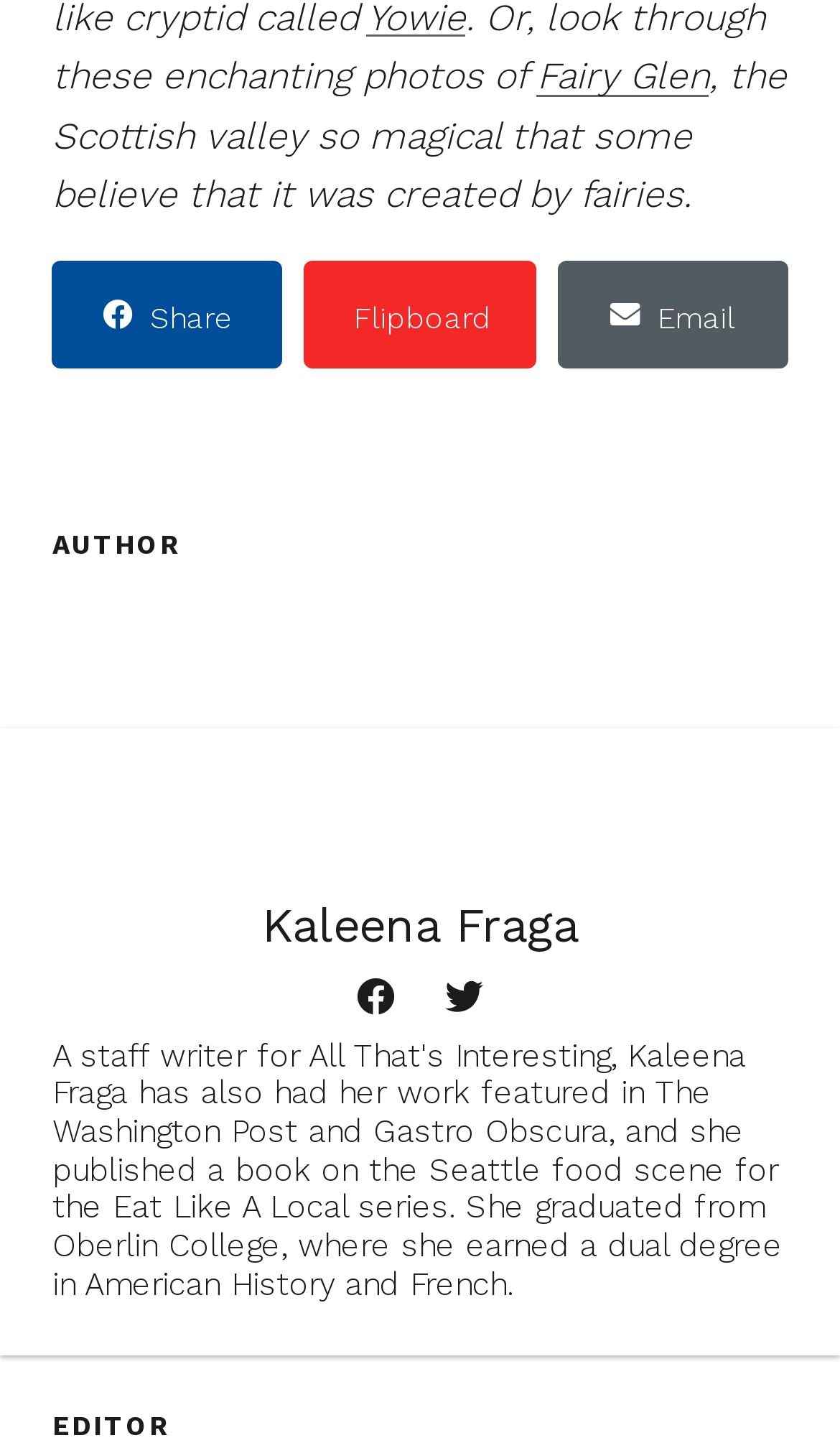Locate the bounding box for the described UI element: "Share". Ensure the coordinates are four float numbers between 0 and 1, formatted as [left, top, right, bottom].

[0.062, 0.181, 0.337, 0.256]